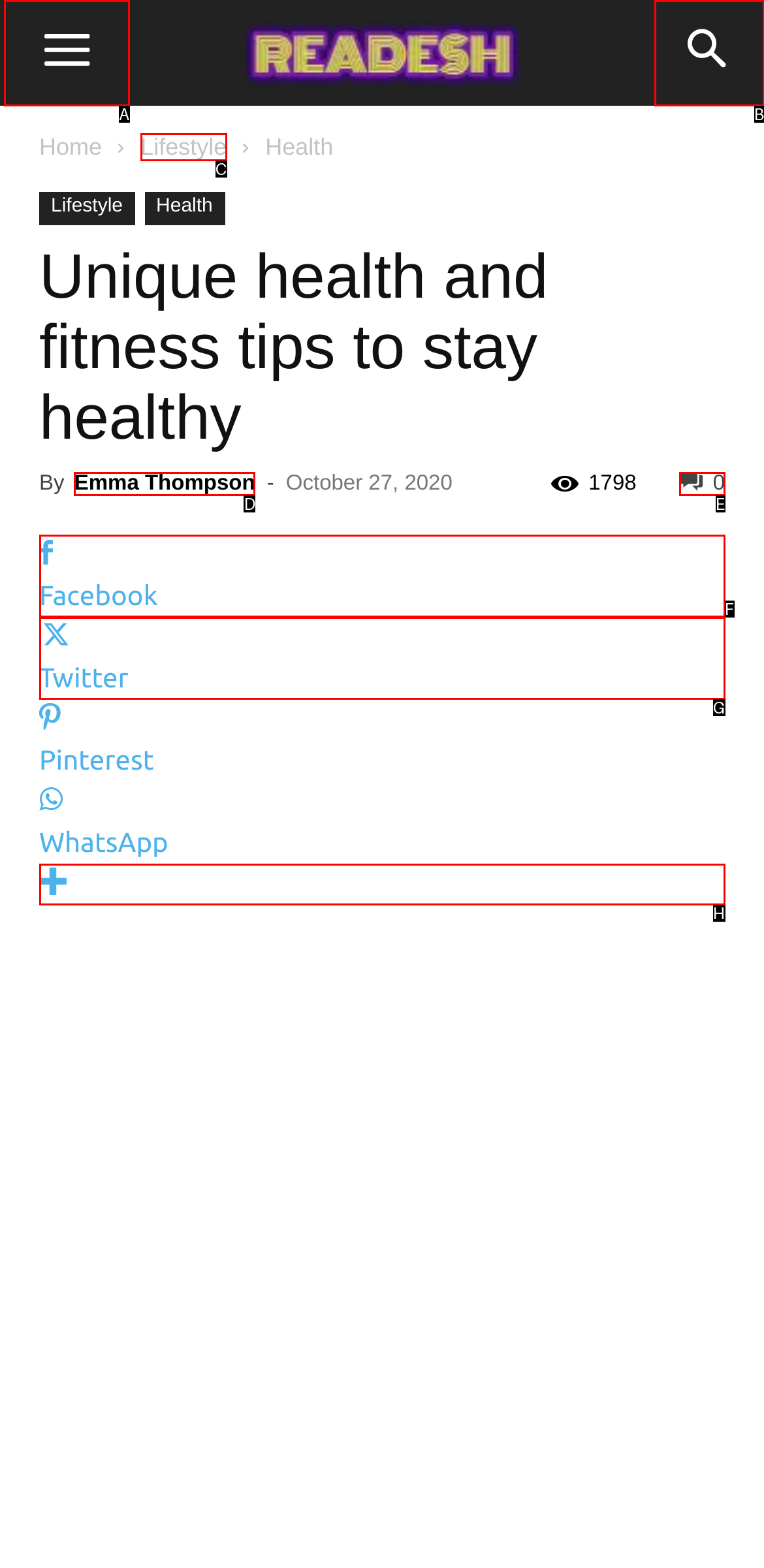Determine which option matches the element description: aria-label="Search"
Reply with the letter of the appropriate option from the options provided.

B